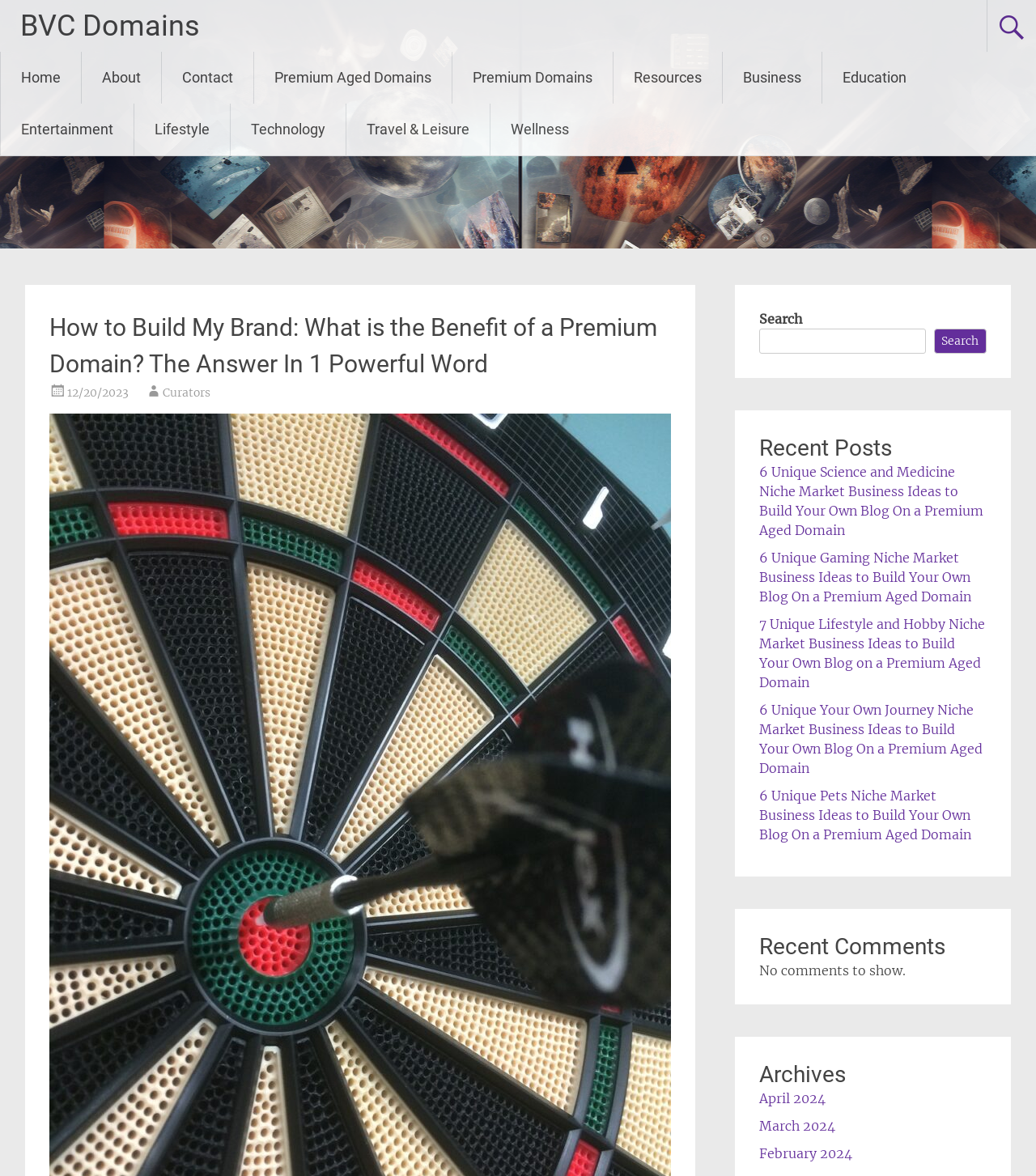Locate the headline of the webpage and generate its content.

How to Build My Brand: What is the Benefit of a Premium Domain? The Answer In 1 Powerful Word